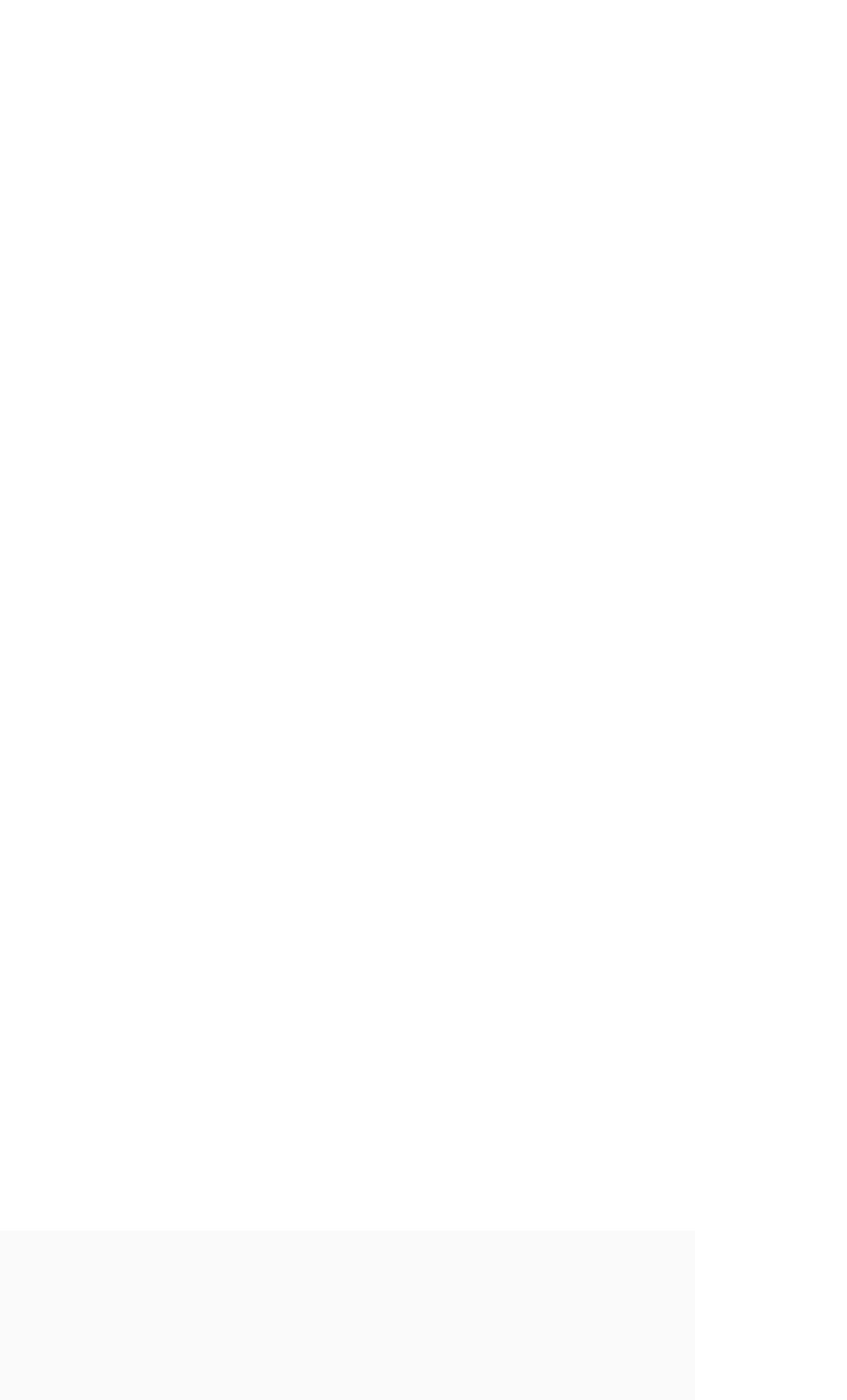How many text fields are there in the form?
Examine the image and provide an in-depth answer to the question.

There are four text fields in the form: 'Last Name', 'Email', 'Subject', and 'Message'. These fields are all of type 'textbox' and are used to input text.